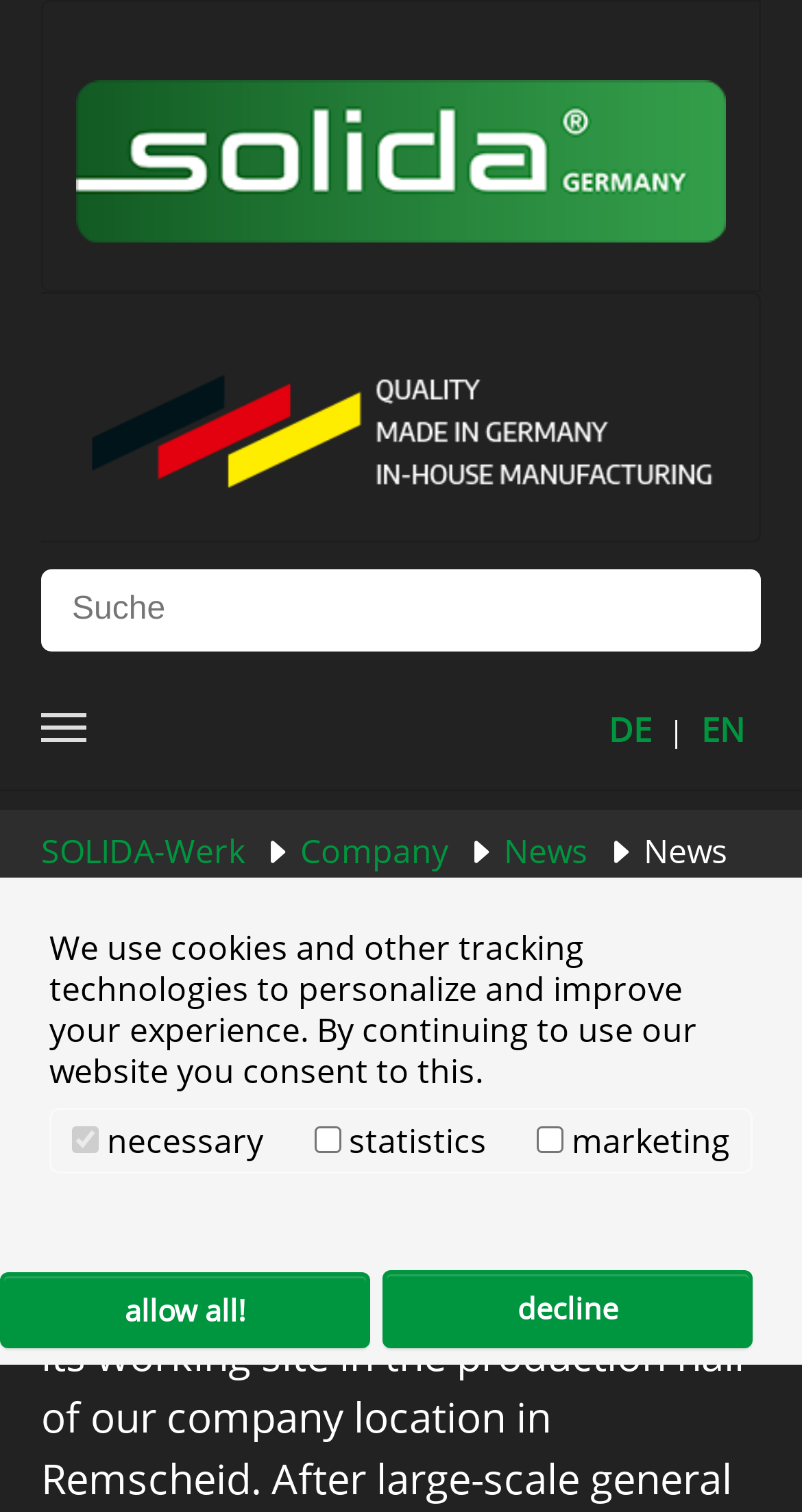What is the company name?
Could you give a comprehensive explanation in response to this question?

I found the company name by looking at the top-left corner of the webpage, where there is a link and an image with the text 'SOLIDA-Werk Werkzeugtechnik GmbH & Co.'.